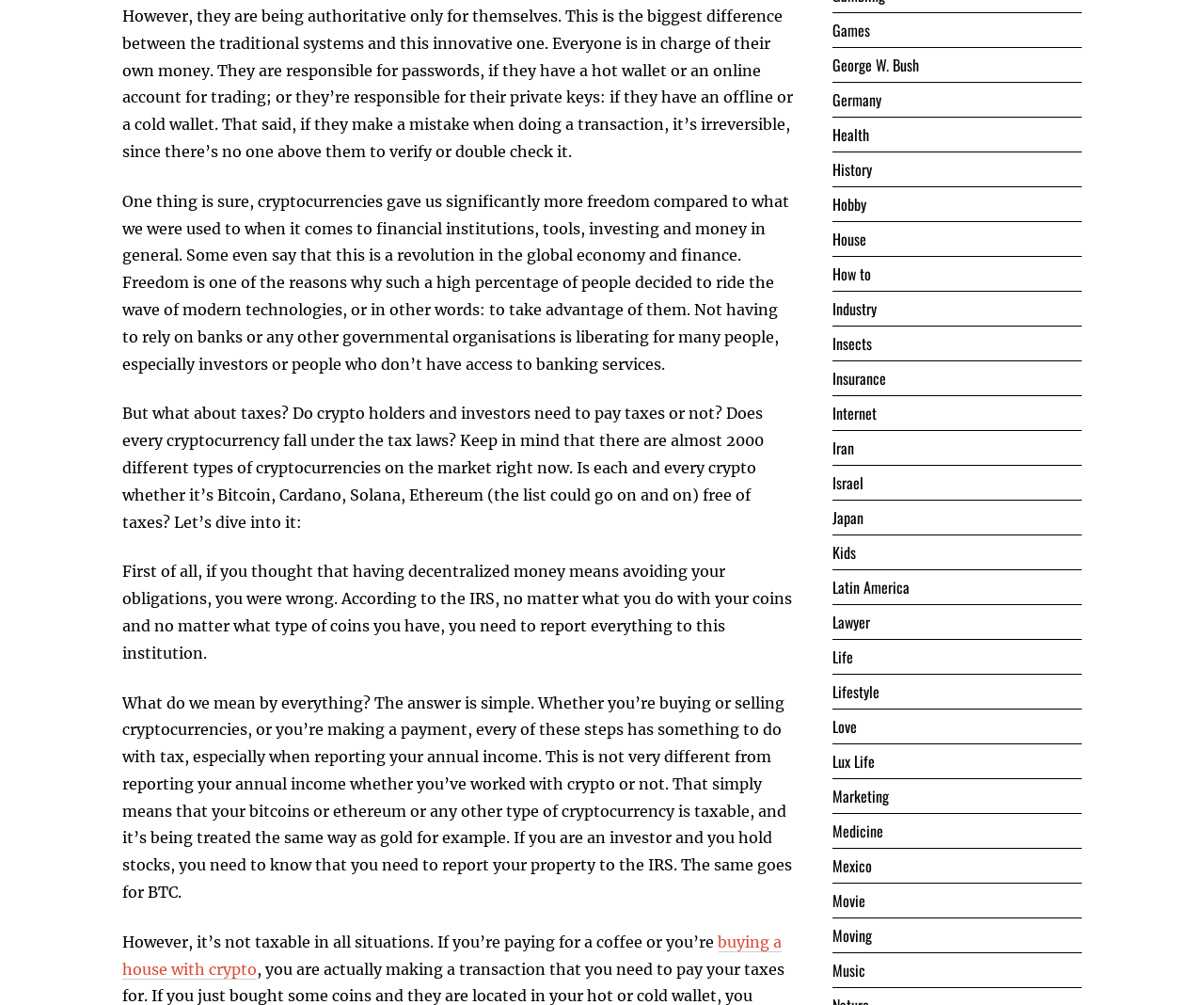Carefully observe the image and respond to the question with a detailed answer:
What is the purpose of reporting annual income?

The purpose of reporting annual income is for tax purposes, as mentioned in the article, where it is stated that crypto holders and investors need to report their annual income to the IRS.